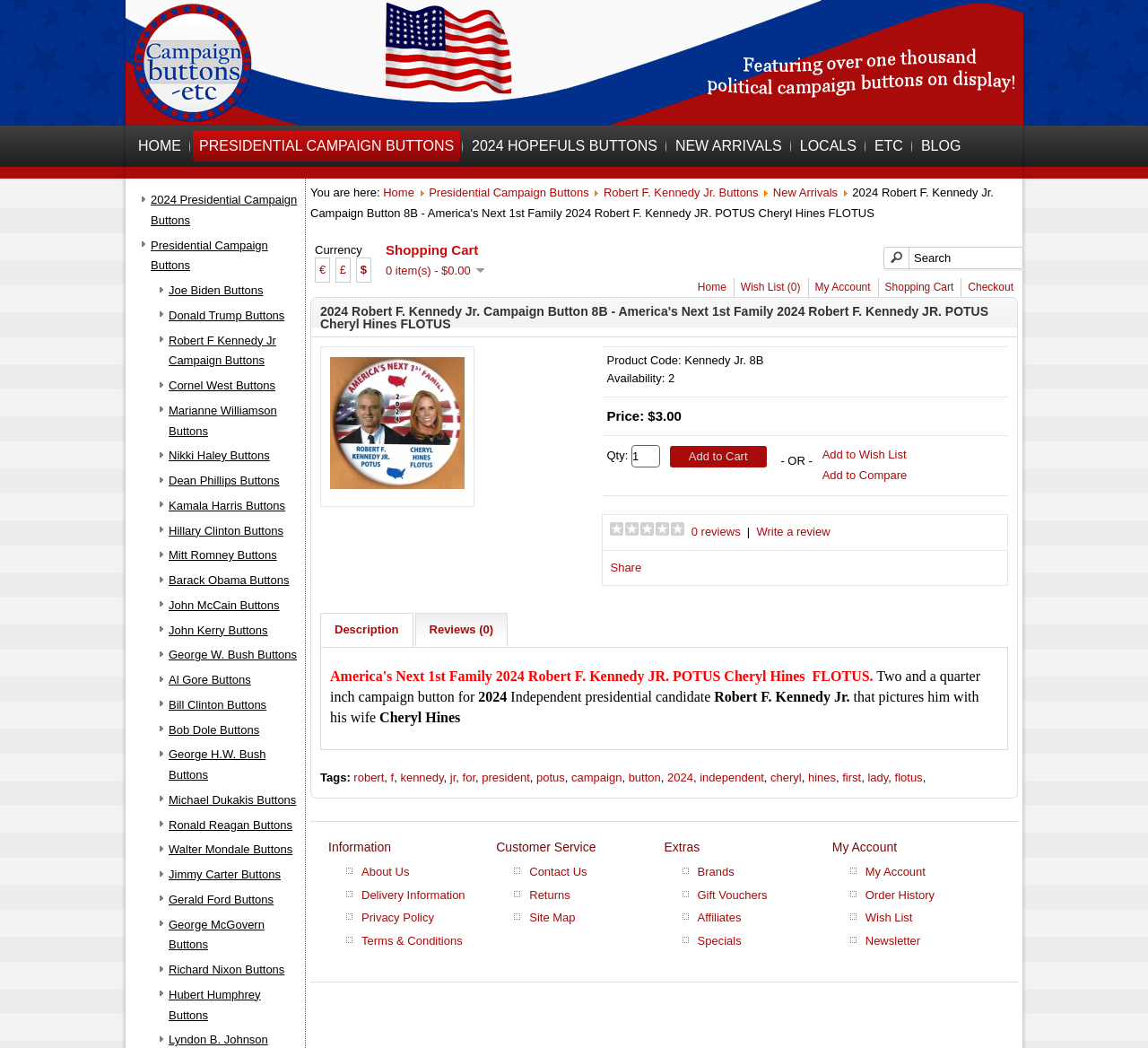What is the name of the First Lady mentioned on the webpage?
Please respond to the question with a detailed and thorough explanation.

I inferred this answer by looking at the title of the webpage, which mentions '2024 Robert F. Kennedy Jr. Campaign Button 8B - America's Next 1st Family 2024 Robert F. Kennedy JR. POTUS Cheryl Hines FLOTUS'. This suggests that Cheryl Hines is the First Lady.